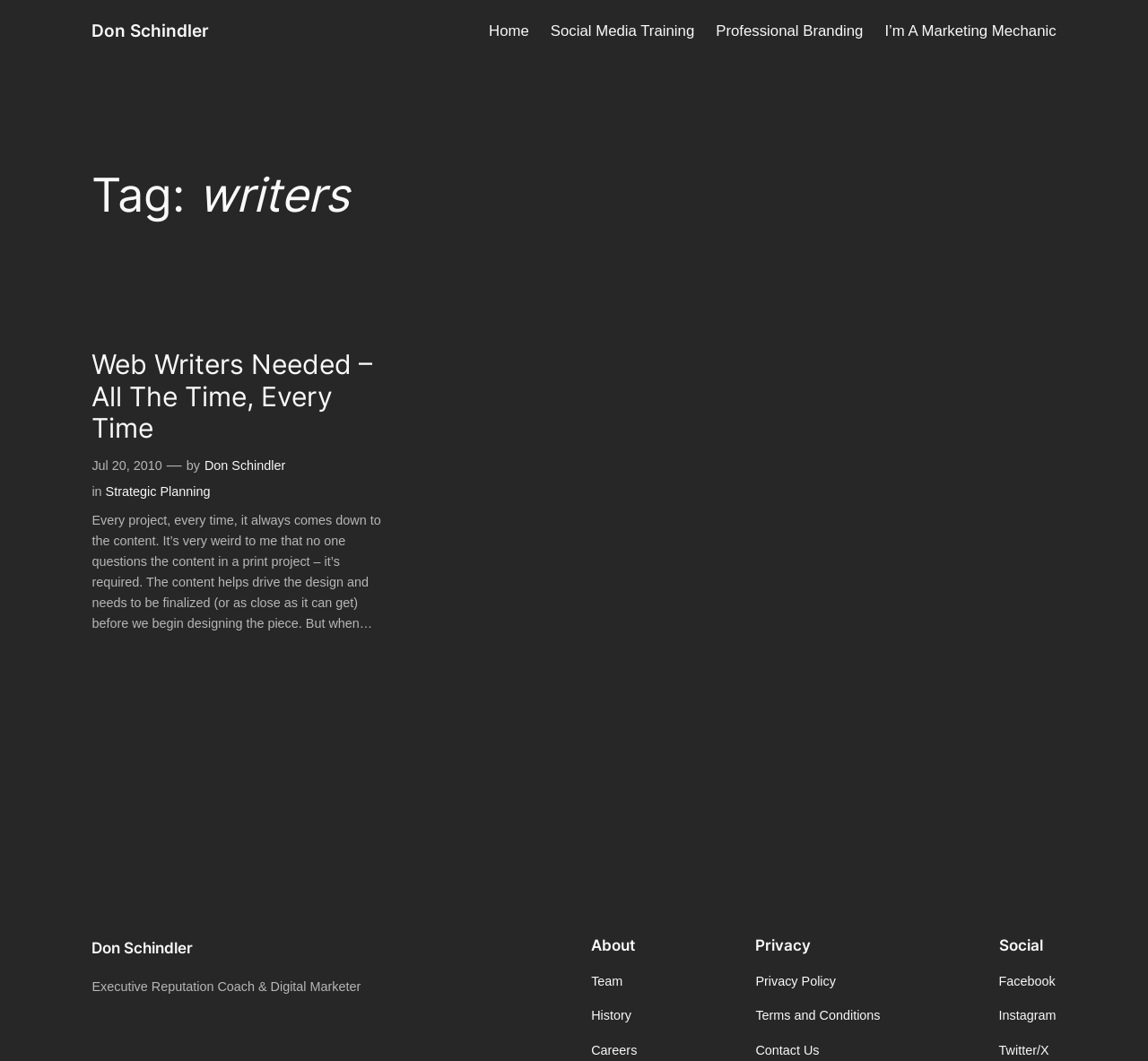Locate the bounding box coordinates of the element that needs to be clicked to carry out the instruction: "go to home page". The coordinates should be given as four float numbers ranging from 0 to 1, i.e., [left, top, right, bottom].

[0.426, 0.018, 0.461, 0.04]